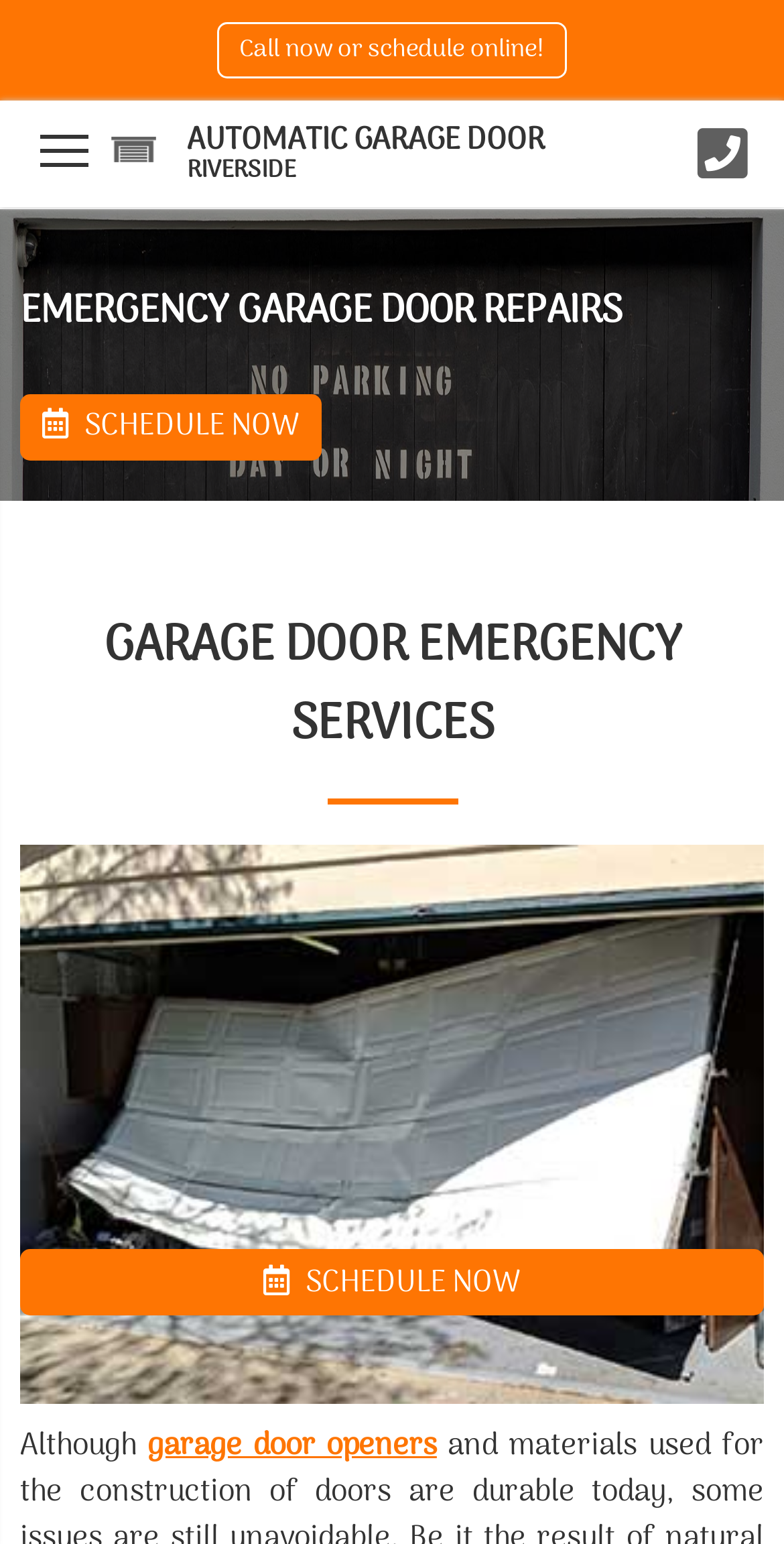Extract the main title from the webpage.

GARAGE DOOR EMERGENCY SERVICES